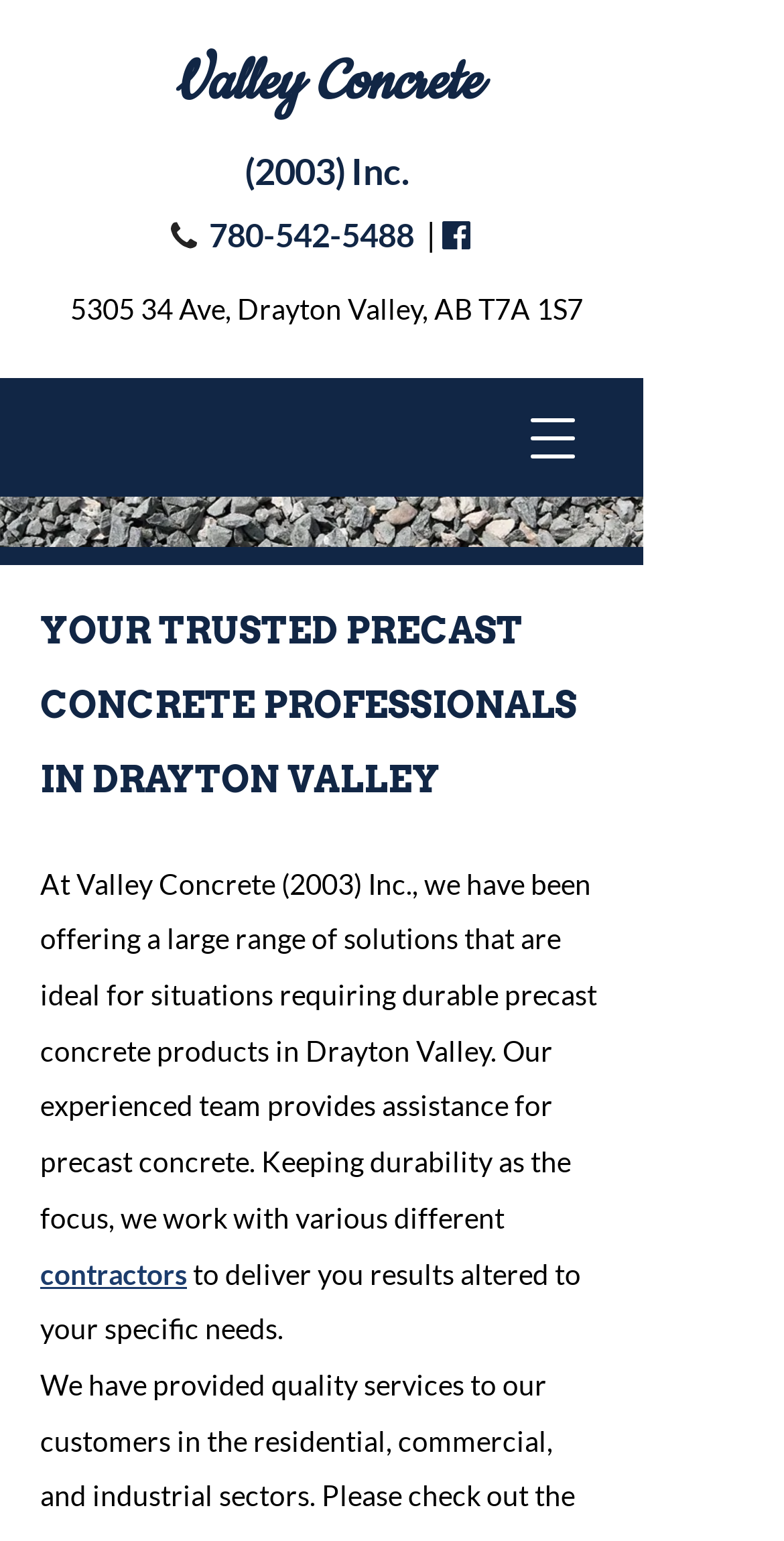Identify the bounding box coordinates for the UI element described by the following text: "contractors". Provide the coordinates as four float numbers between 0 and 1, in the format [left, top, right, bottom].

[0.051, 0.779, 0.644, 0.837]